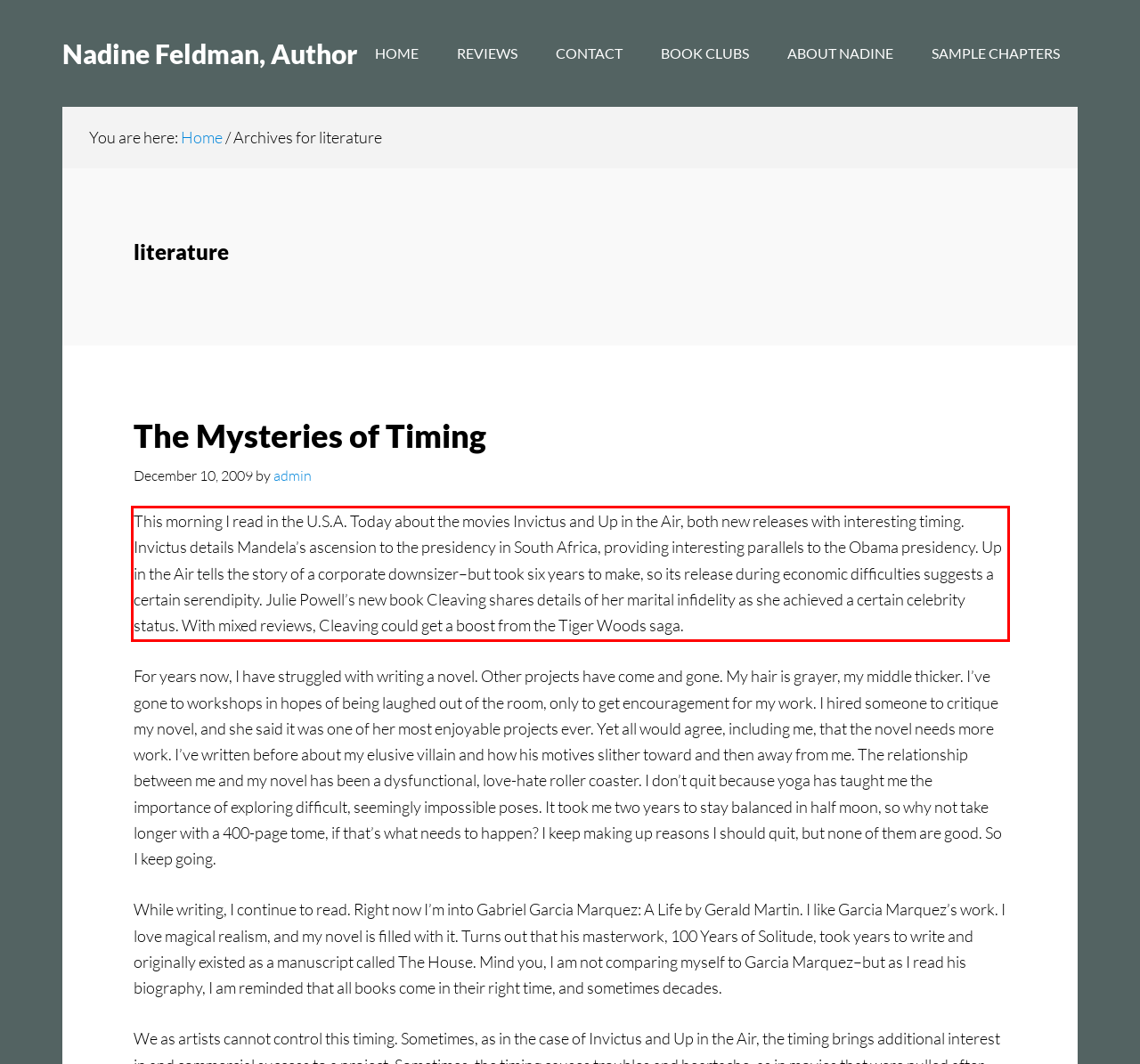Look at the webpage screenshot and recognize the text inside the red bounding box.

This morning I read in the U.S.A. Today about the movies Invictus and Up in the Air, both new releases with interesting timing. Invictus details Mandela’s ascension to the presidency in South Africa, providing interesting parallels to the Obama presidency. Up in the Air tells the story of a corporate downsizer–but took six years to make, so its release during economic difficulties suggests a certain serendipity. Julie Powell’s new book Cleaving shares details of her marital infidelity as she achieved a certain celebrity status. With mixed reviews, Cleaving could get a boost from the Tiger Woods saga.